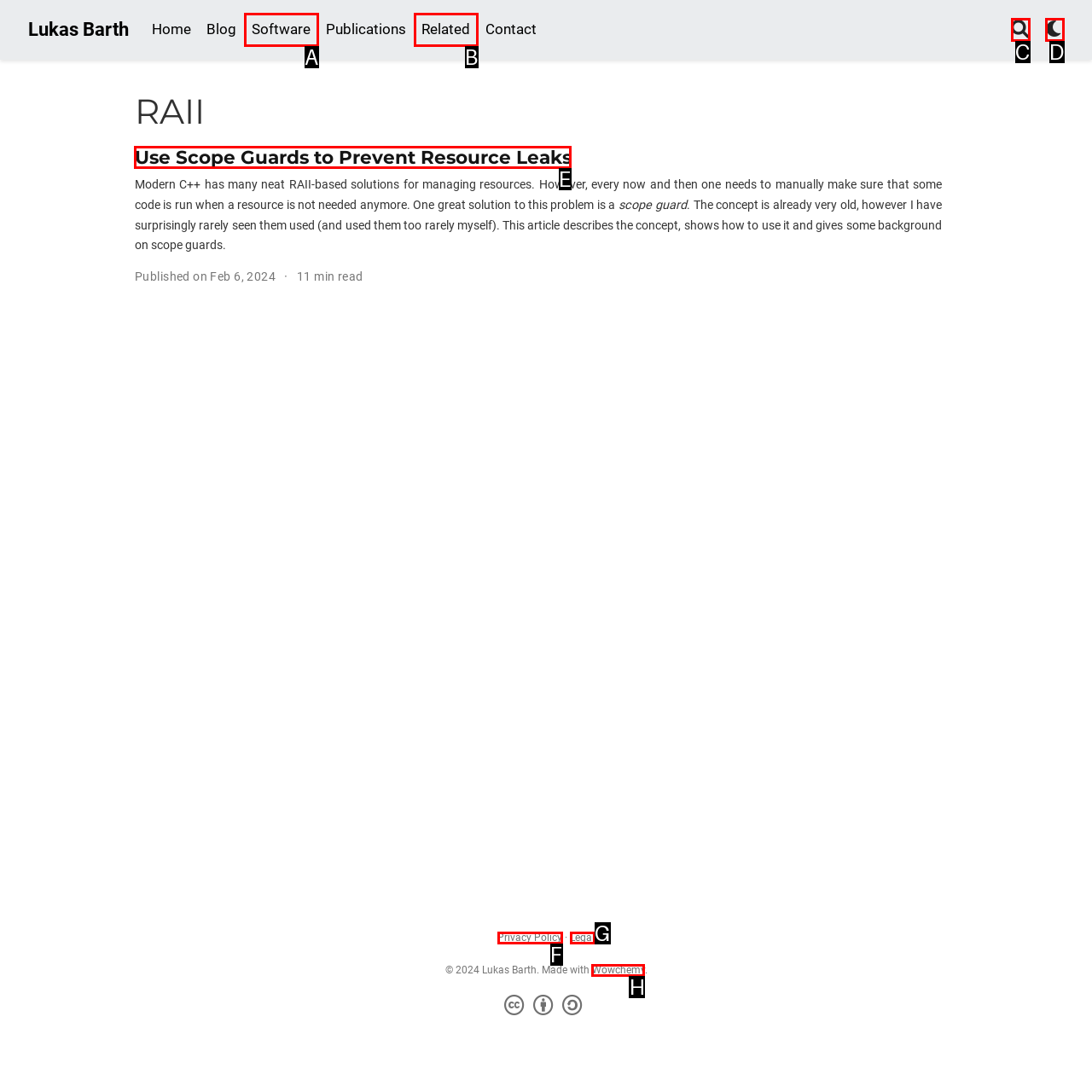Find the correct option to complete this instruction: read about scope guards. Reply with the corresponding letter.

E